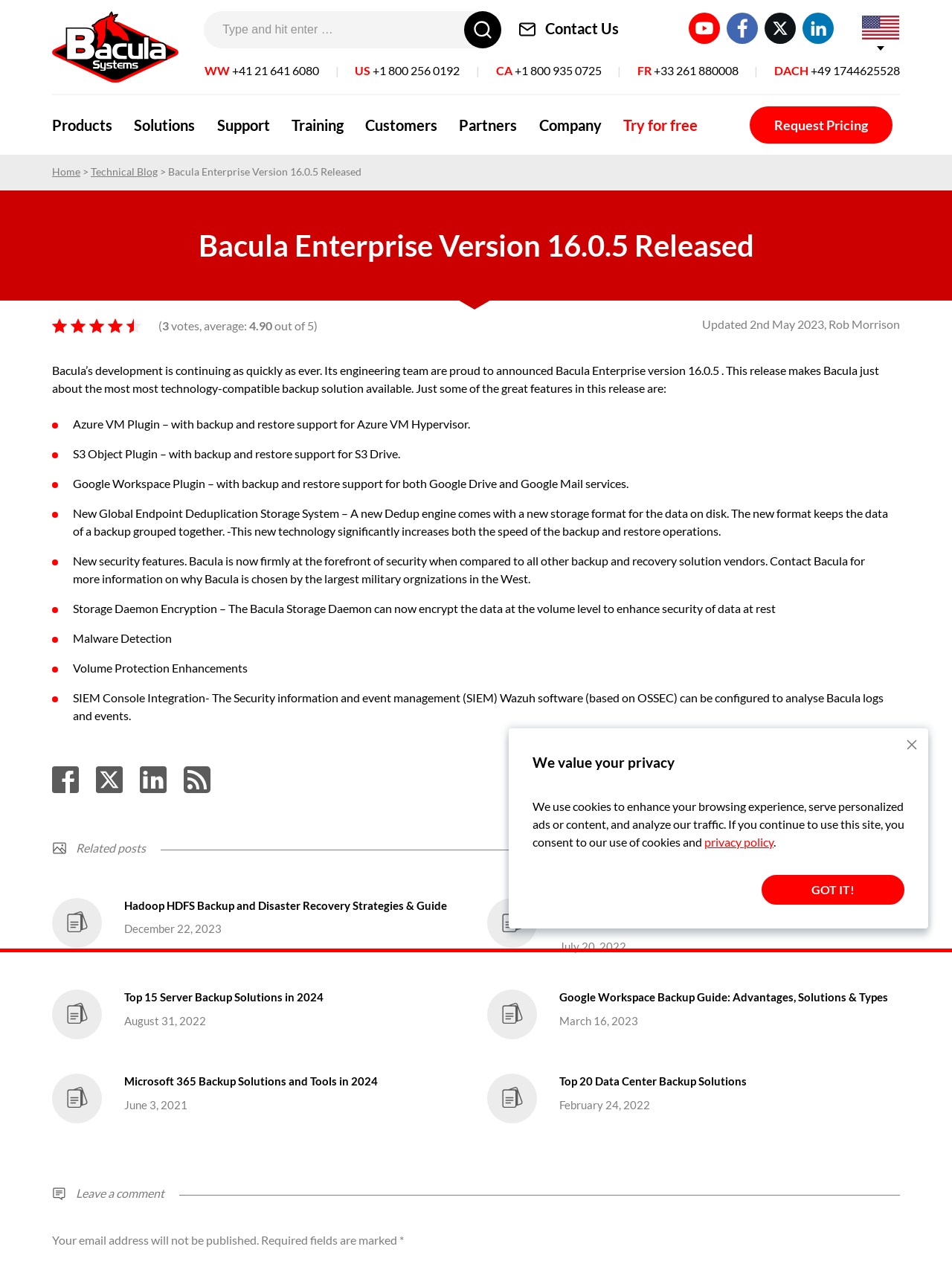Determine the bounding box coordinates in the format (top-left x, top-left y, bottom-right x, bottom-right y). Ensure all values are floating point numbers between 0 and 1. Identify the bounding box of the UI element described by: Contact Us

[0.545, 0.01, 0.65, 0.035]